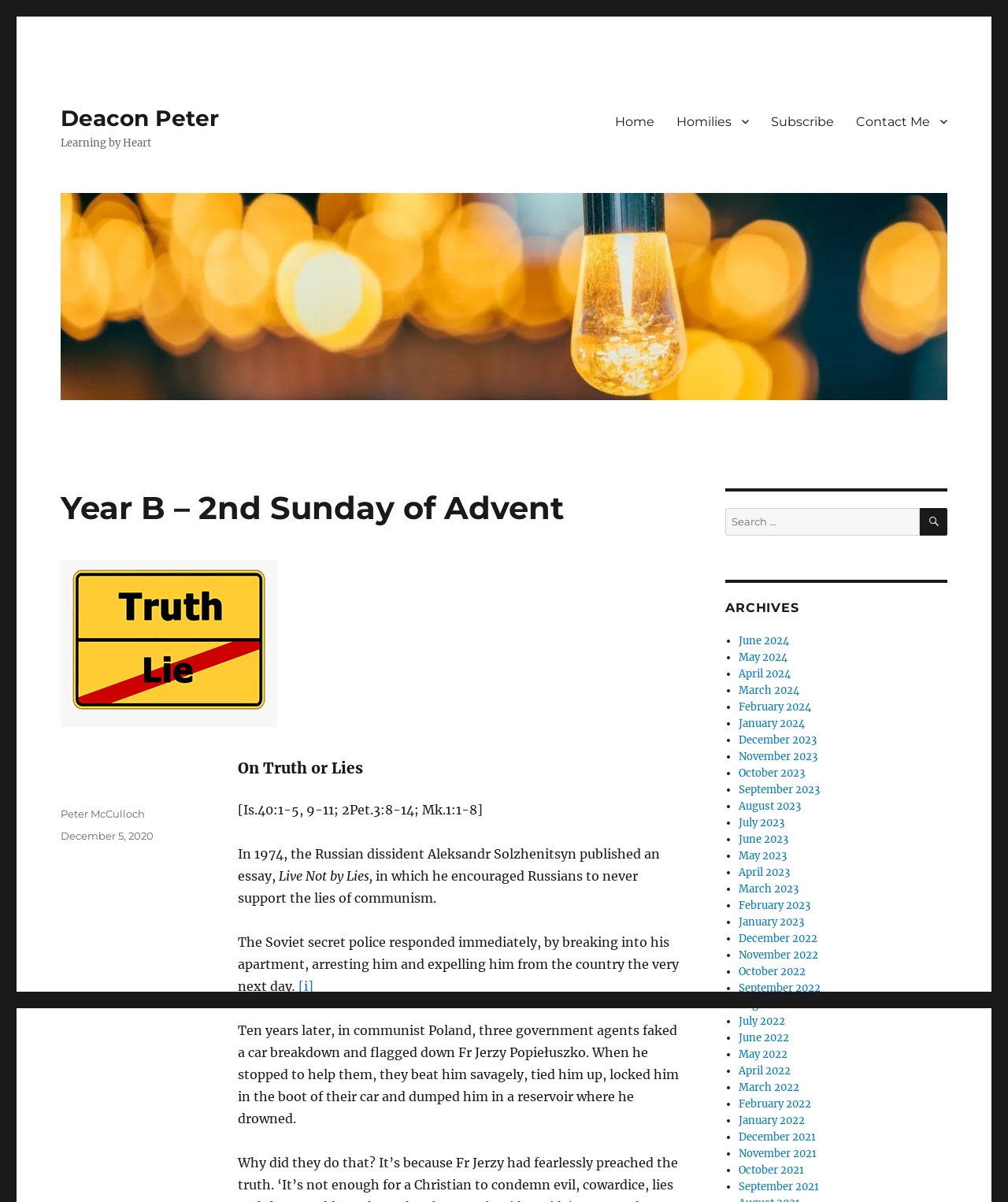What is the Bible verse mentioned in the sermon?
Look at the image and respond with a one-word or short phrase answer.

Is.40:1-5, 9-11; 2Pet.3:8-14; Mk.1:1-8